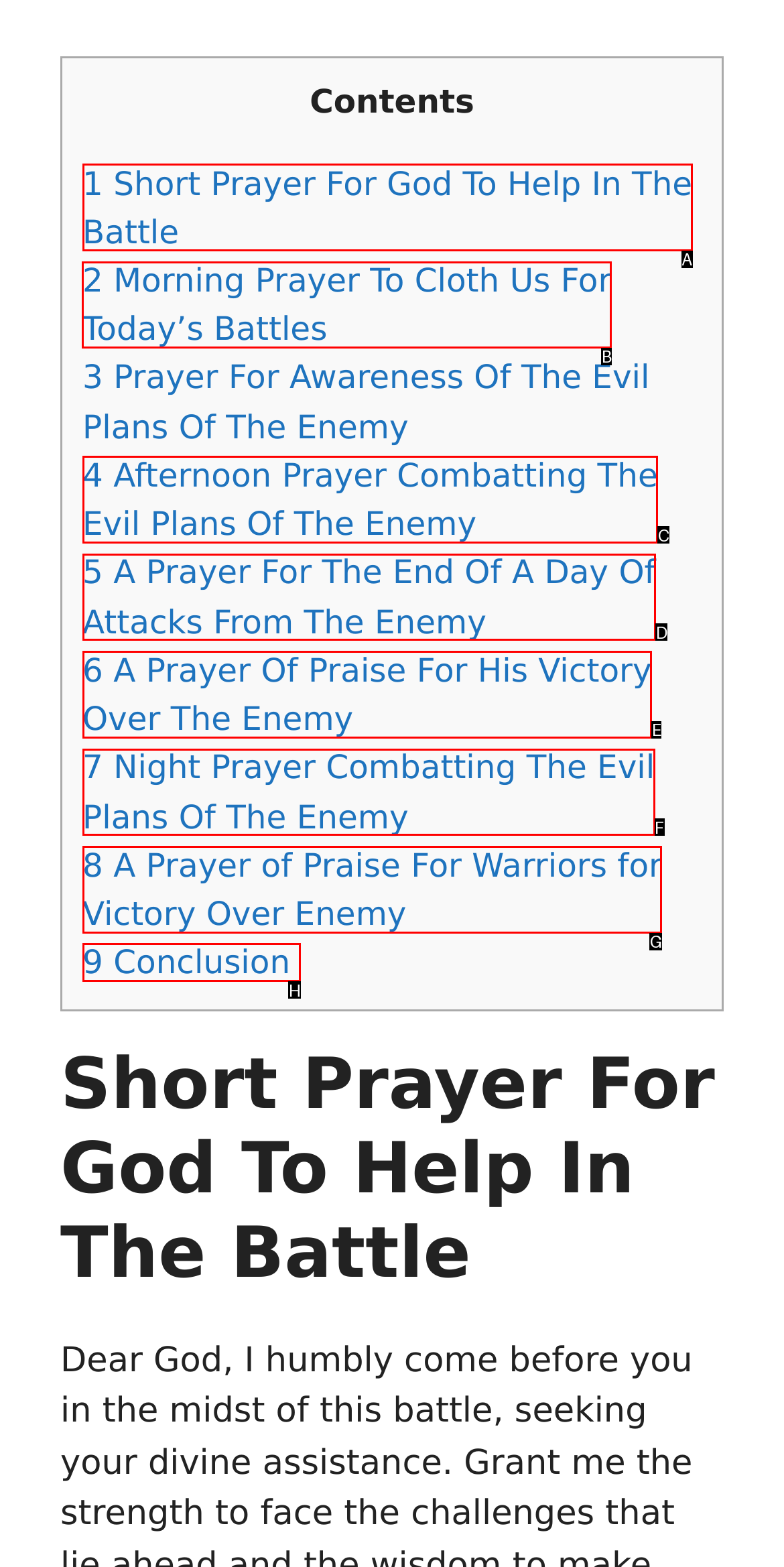Identify the HTML element I need to click to complete this task: click the link to read 2 Morning Prayer To Cloth Us For Today’s Battles Provide the option's letter from the available choices.

B